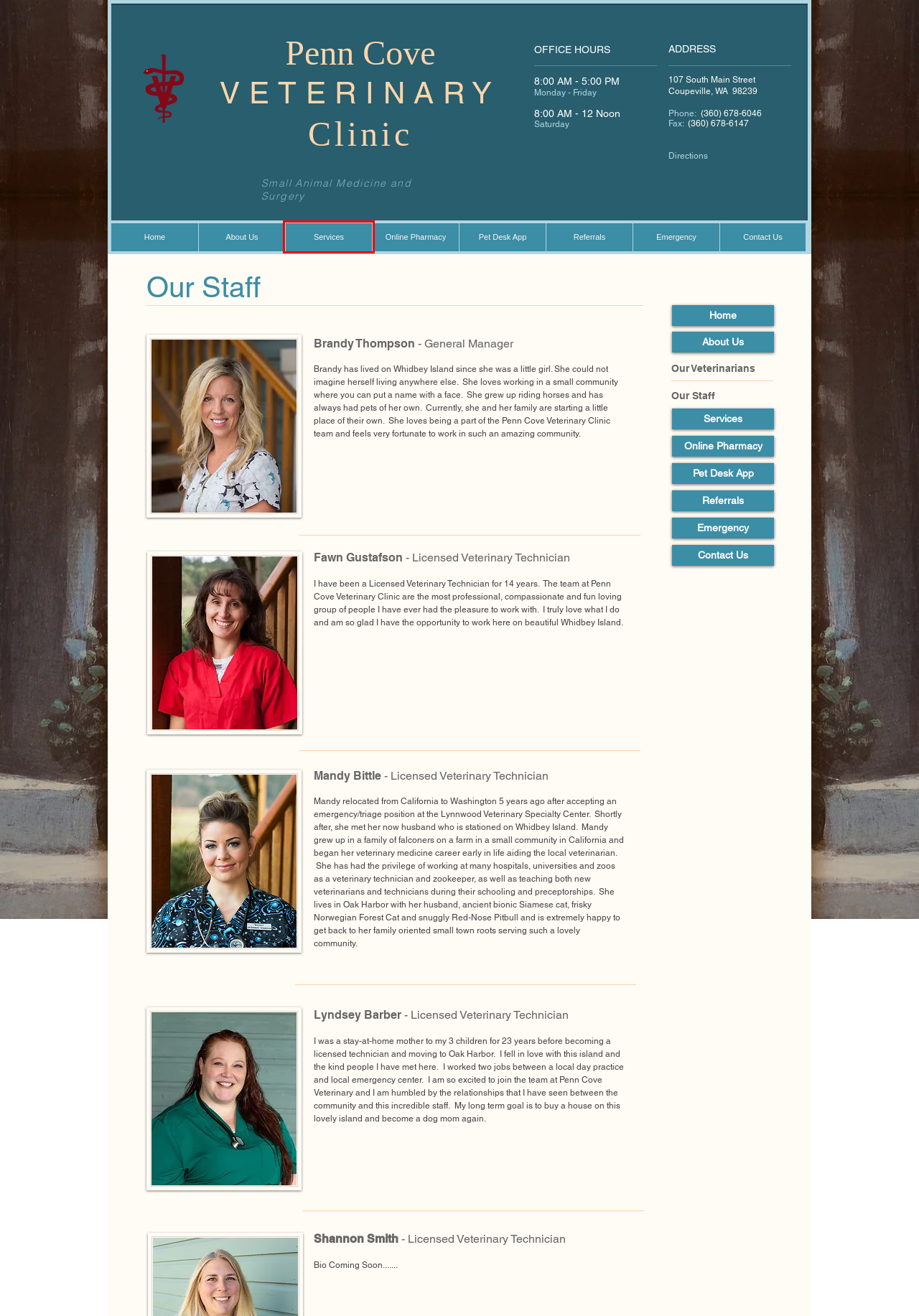Check out the screenshot of a webpage with a red rectangle bounding box. Select the best fitting webpage description that aligns with the new webpage after clicking the element inside the bounding box. Here are the candidates:
A. Pet Desk App | penn-cove-vet-clinic
B. Online Pharmacy | penn-cove-vet-clinic
C. Veterinarian | Penn-cove-vet-clinic | United States
D. Our Veterinarians | Penn Cove Veterinary Clinic, Whidbey Island, WA
E. Referrals | Penn Cove Veterinary Clinic, Whidbey Island, WA
F. About Us | Penn Cove Veterinary Clinic, Whidbey Island, WA
G. Services | Penn Cove Veterinary Clinic, Whidbey Island, WA
H. Contact Us | Penn Cove Veterinary Clinic, Whidbey Island, WA

G